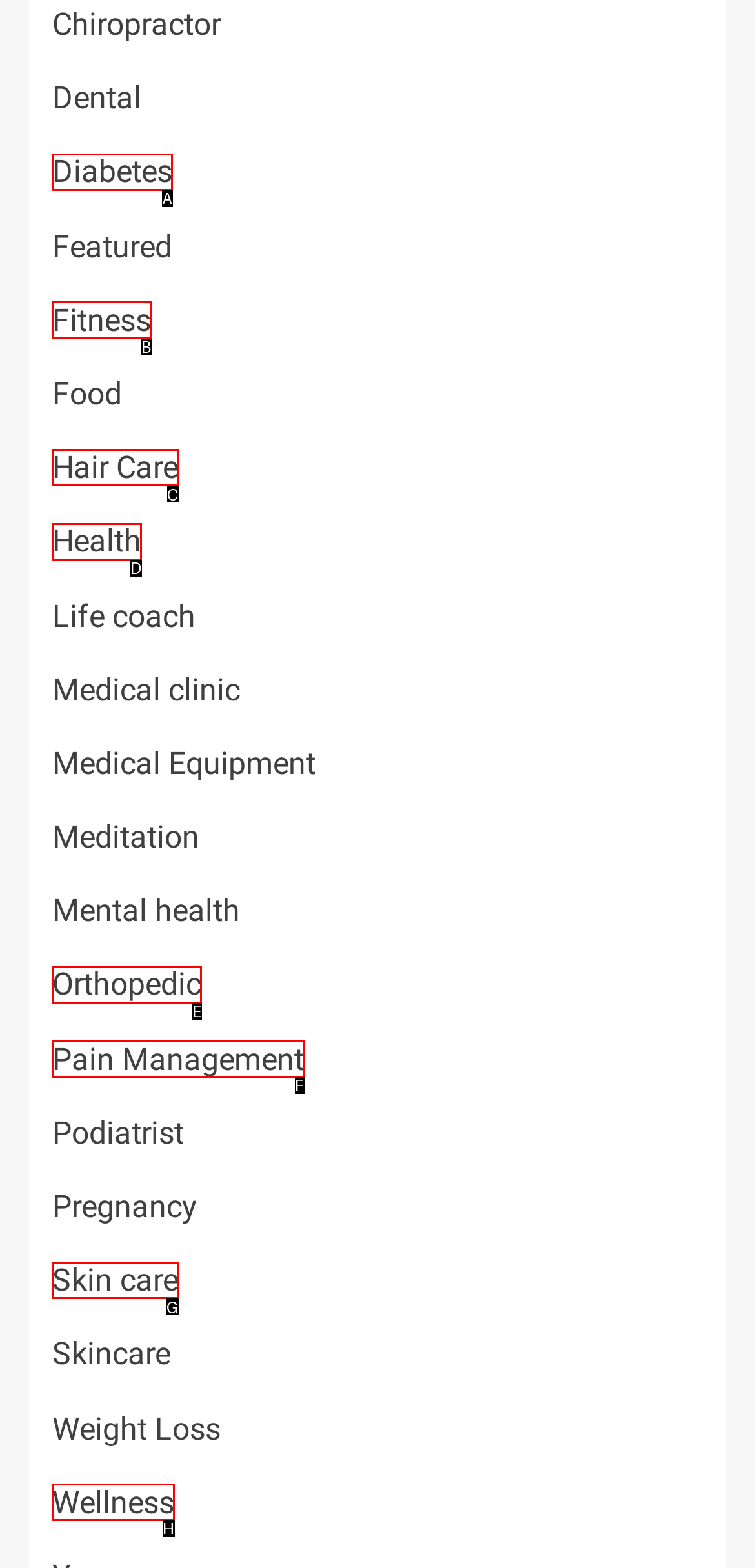Identify the appropriate lettered option to execute the following task: Browse Fitness
Respond with the letter of the selected choice.

B